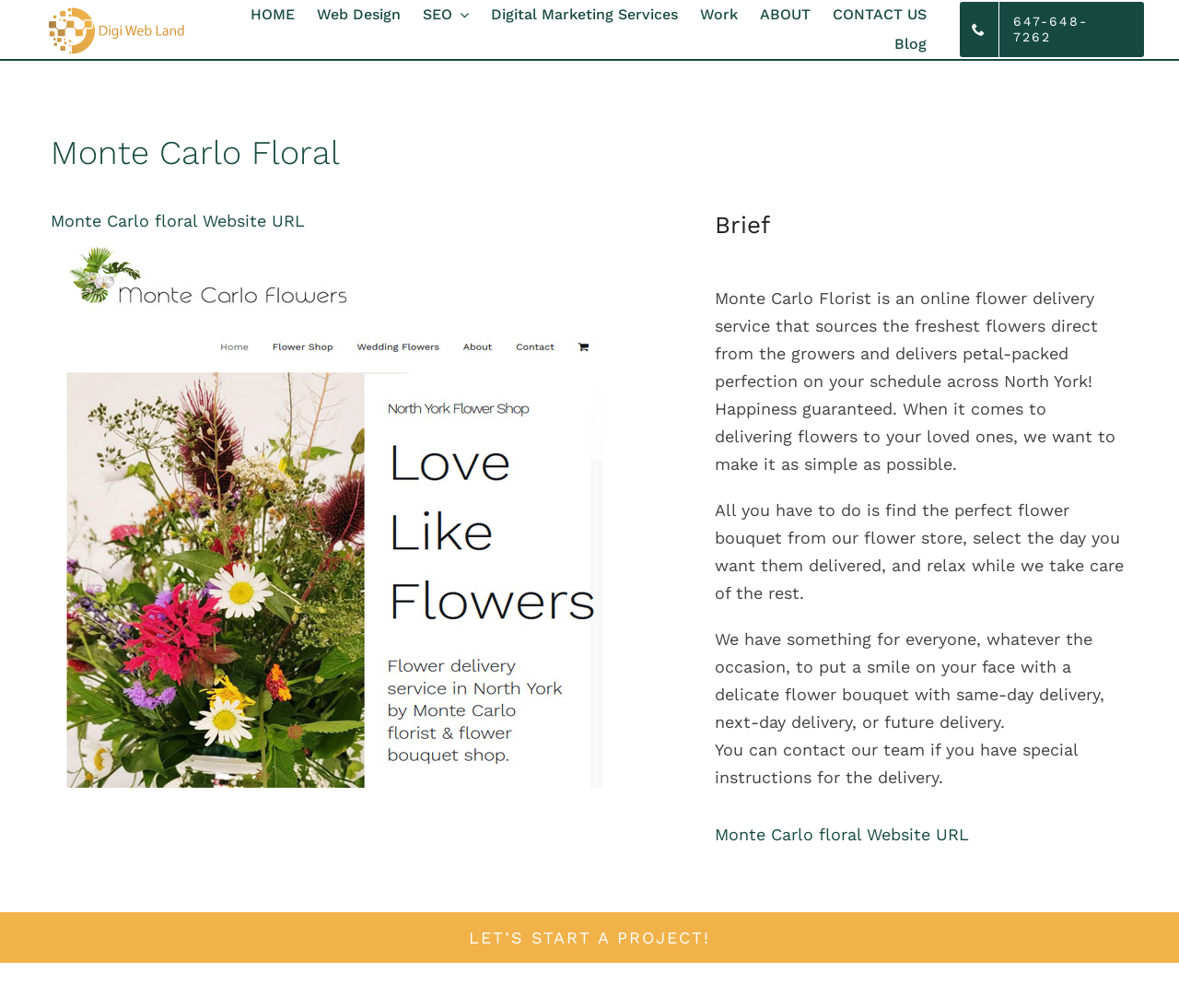What is the main service offered by Monte Carlo Floral?
From the screenshot, provide a brief answer in one word or phrase.

Online flower delivery